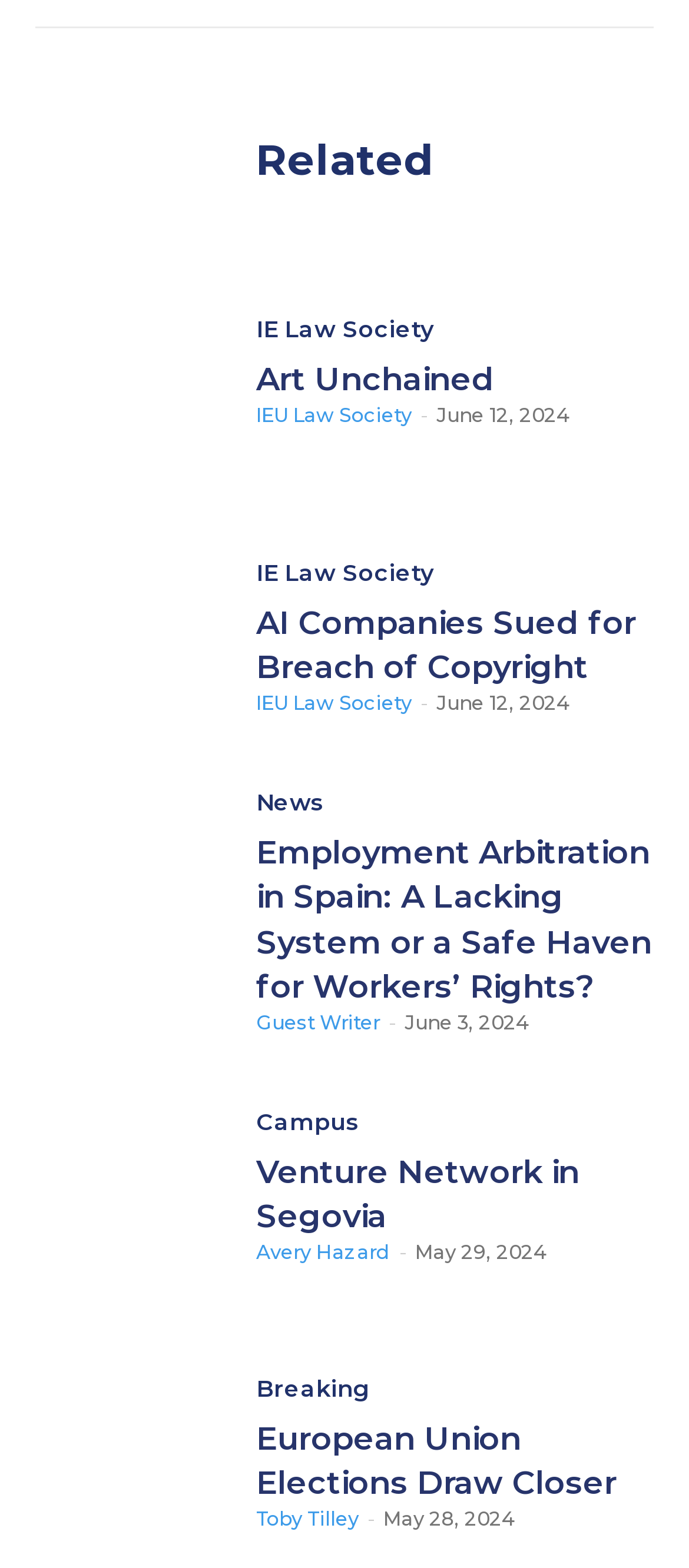What is the title of the first article?
Based on the image content, provide your answer in one word or a short phrase.

Art Unchained